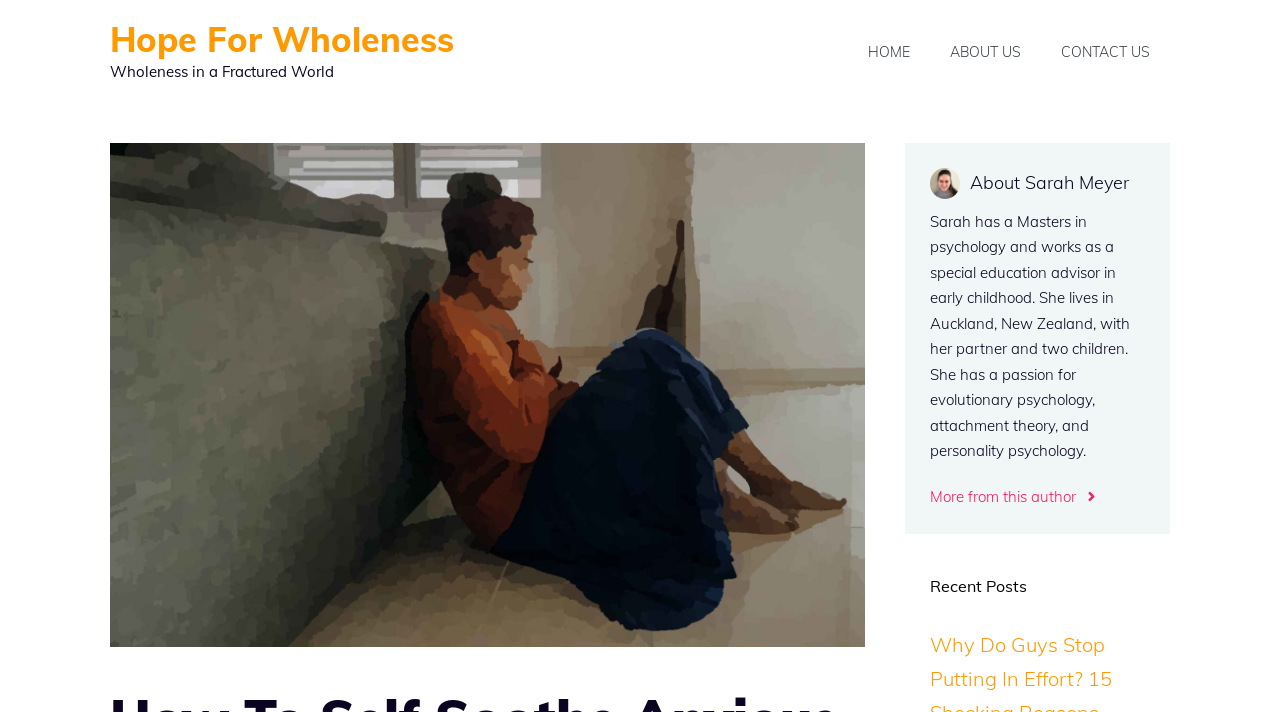Locate the bounding box of the UI element described by: "More from this author" in the given webpage screenshot.

[0.727, 0.68, 0.858, 0.715]